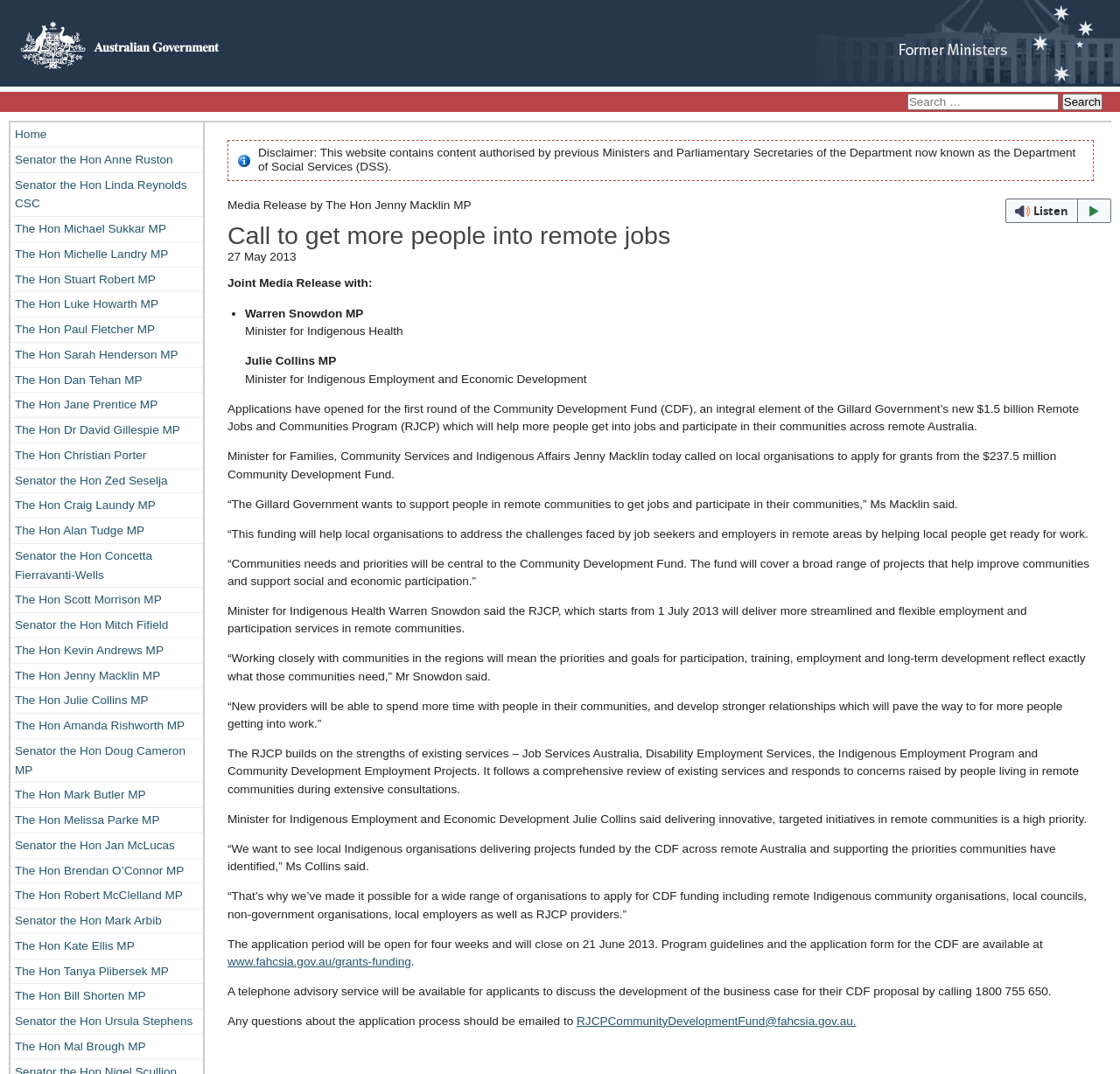Identify and extract the heading text of the webpage.

Call to get more people into remote jobs